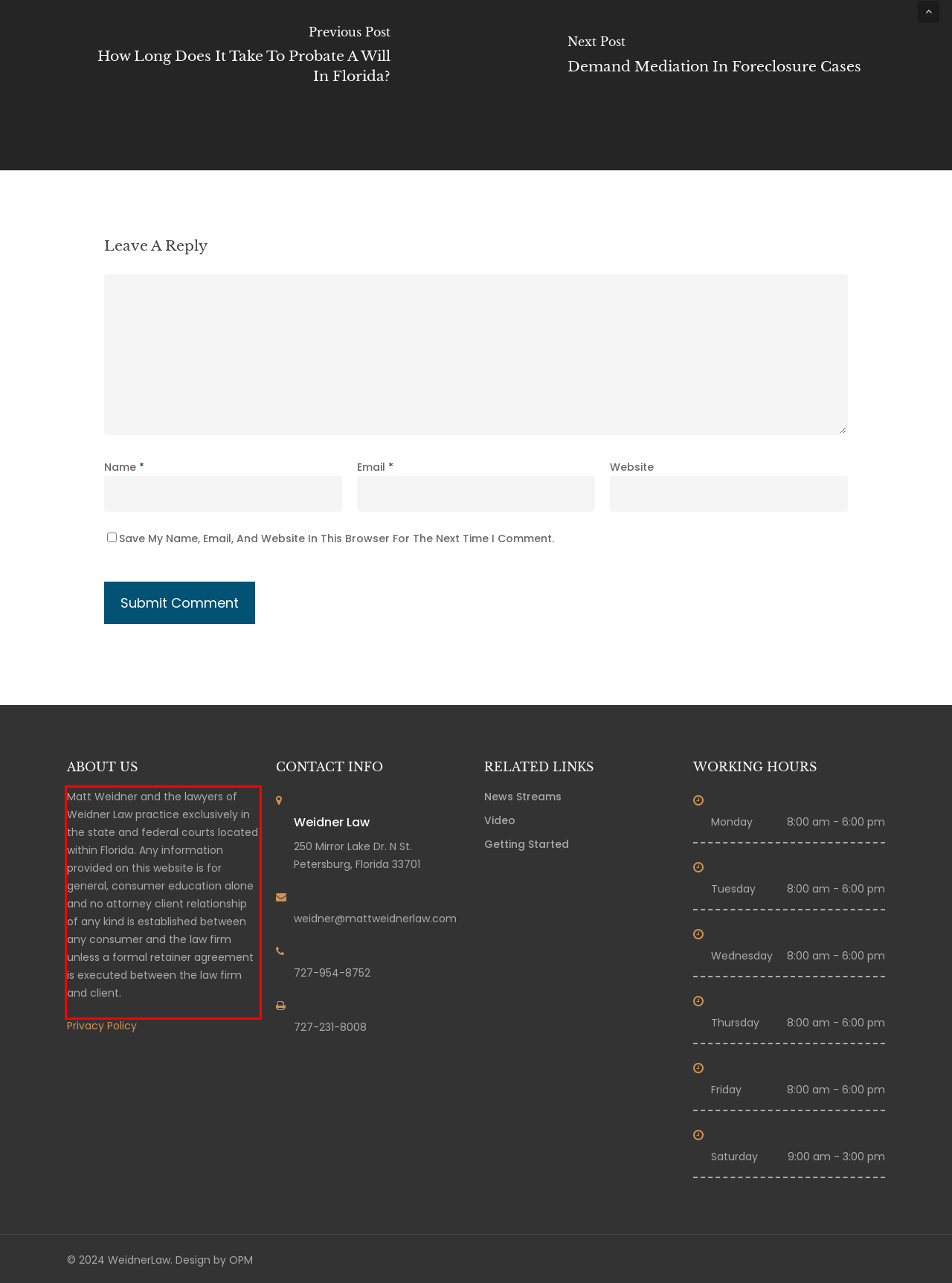Given a screenshot of a webpage with a red bounding box, extract the text content from the UI element inside the red bounding box.

Matt Weidner and the lawyers of Weidner Law practice exclusively in the state and federal courts located within Florida. Any information provided on this website is for general, consumer education alone and no attorney client relationship of any kind is established between any consumer and the law firm unless a formal retainer agreement is executed between the law firm and client.